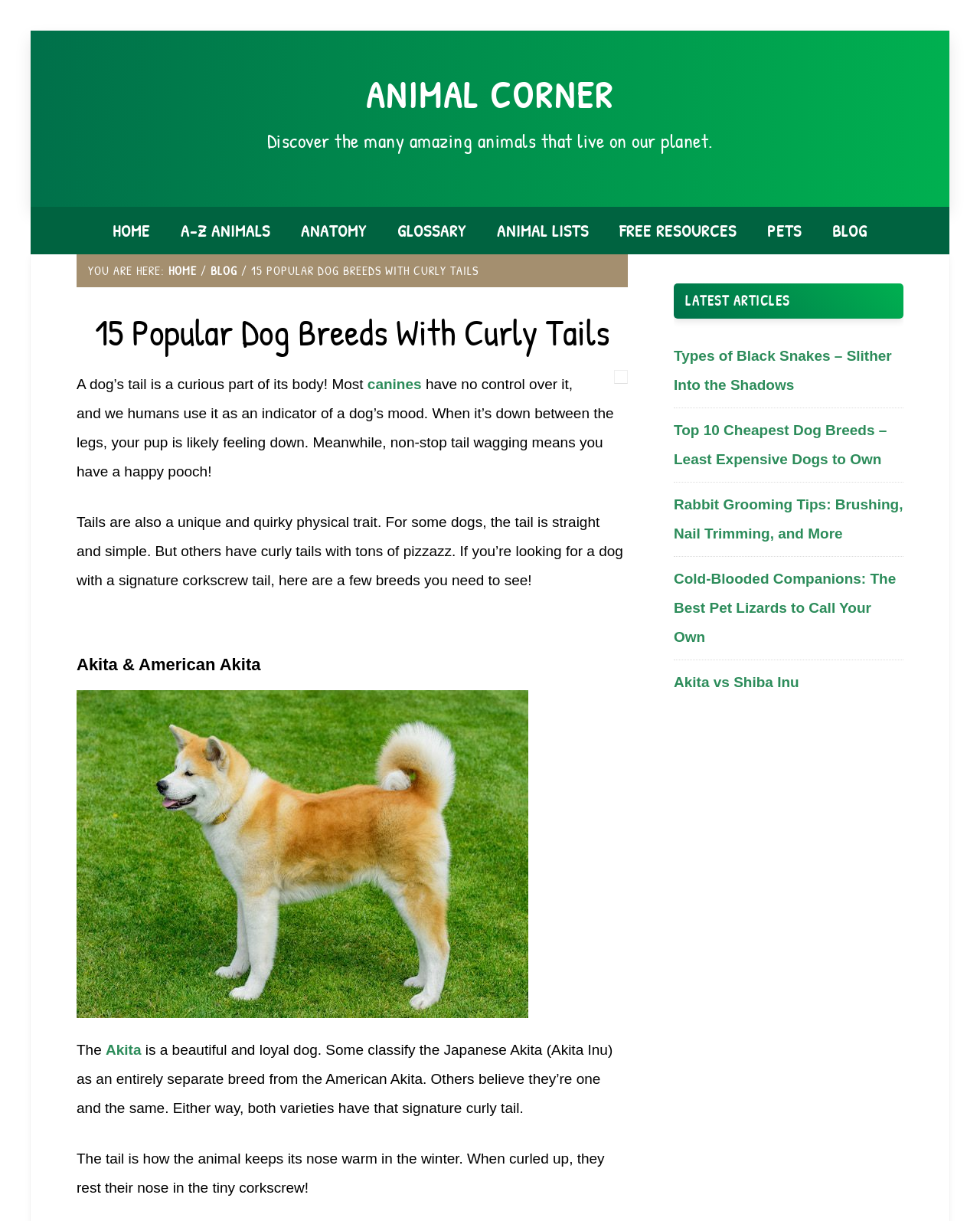Identify the bounding box for the element characterized by the following description: "Akita vs Shiba Inu".

[0.688, 0.552, 0.815, 0.565]